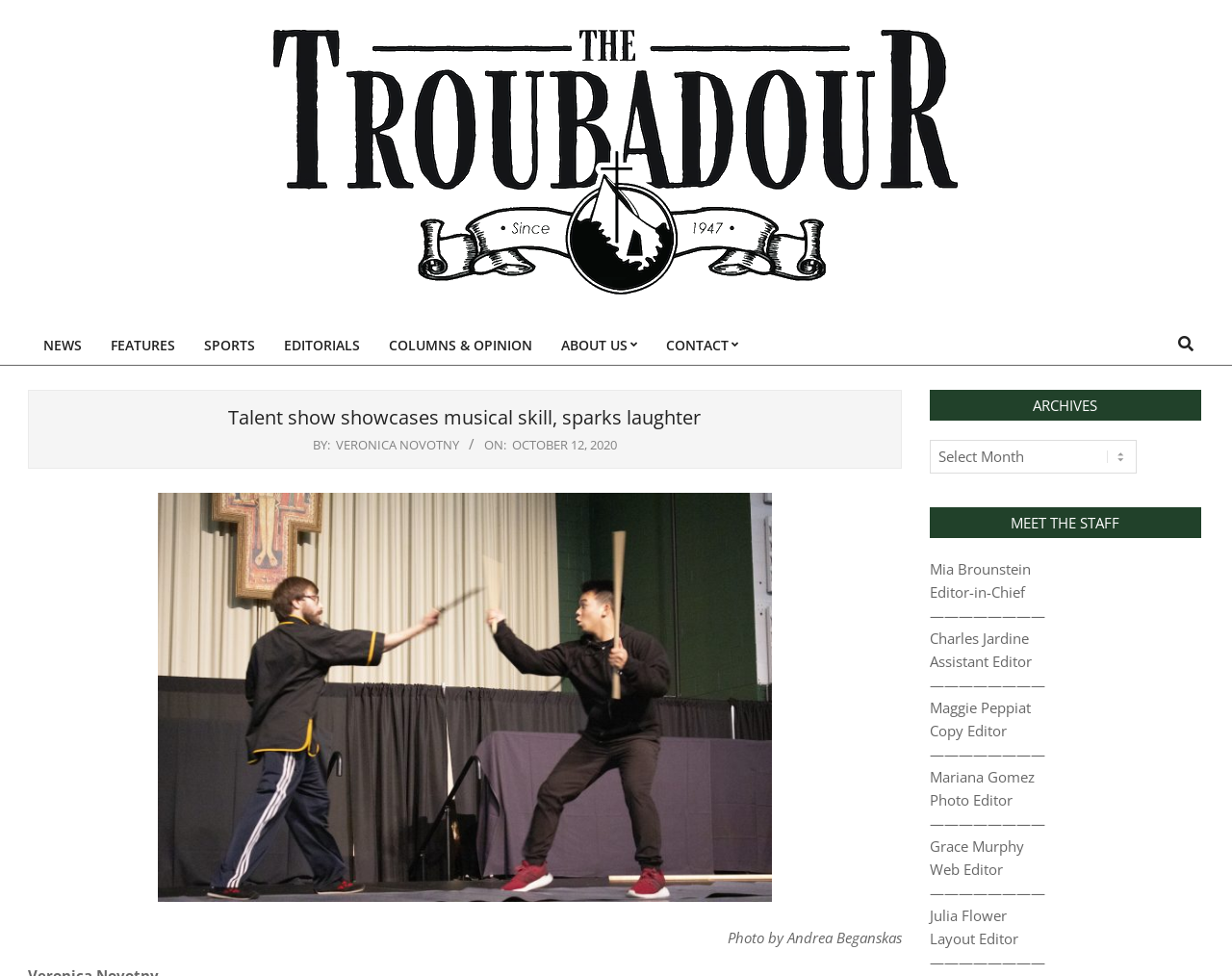Please specify the bounding box coordinates of the area that should be clicked to accomplish the following instruction: "Contact the website". The coordinates should consist of four float numbers between 0 and 1, i.e., [left, top, right, bottom].

[0.529, 0.332, 0.611, 0.375]